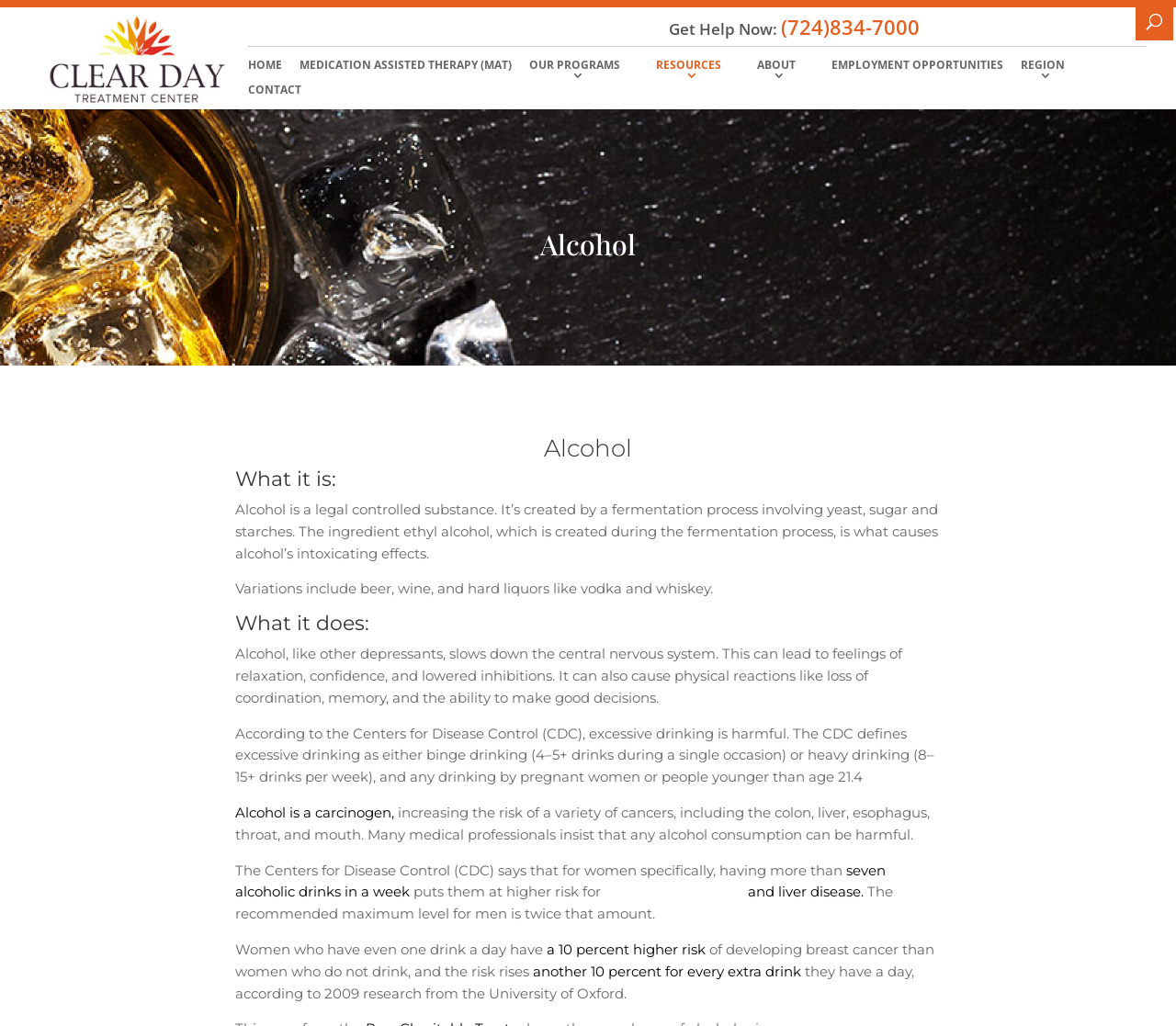Identify the bounding box coordinates of the region that needs to be clicked to carry out this instruction: "Call the phone number". Provide these coordinates as four float numbers ranging from 0 to 1, i.e., [left, top, right, bottom].

[0.664, 0.013, 0.782, 0.039]